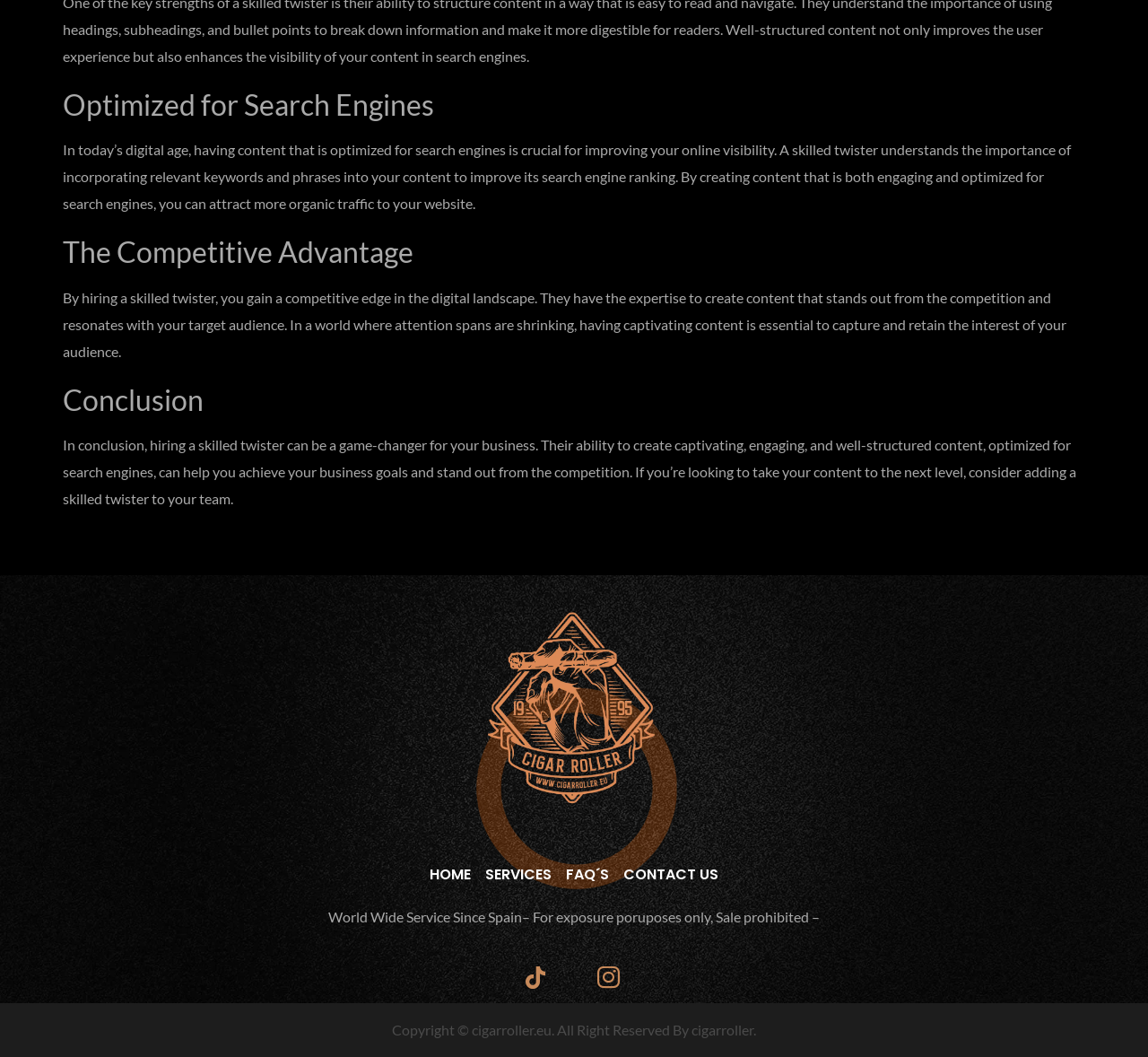Please examine the image and answer the question with a detailed explanation:
What is the main topic of the webpage?

Based on the content of the webpage, it appears to be about a professional cigar roller service, as indicated by the image and text descriptions.